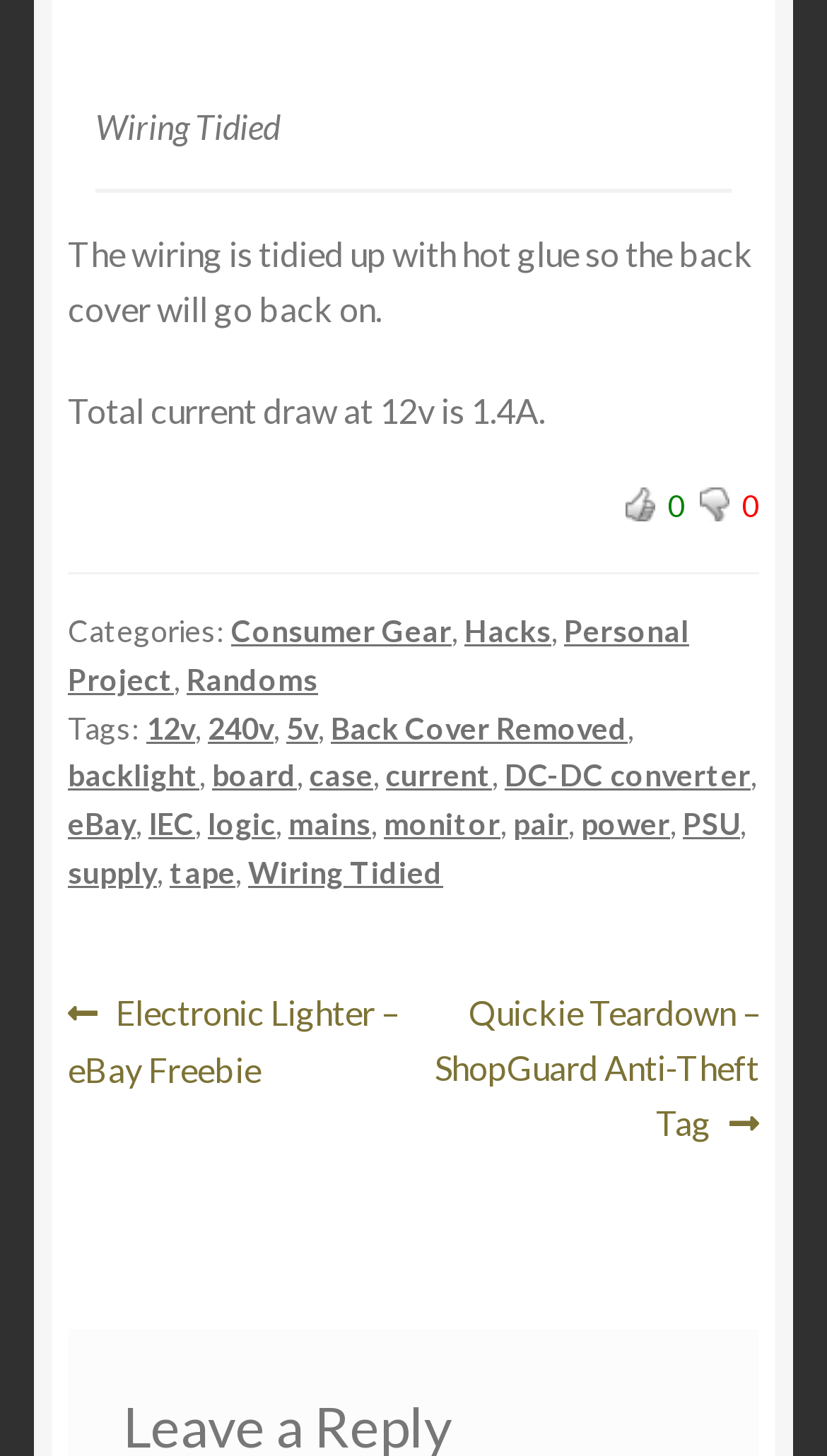Please locate the bounding box coordinates for the element that should be clicked to achieve the following instruction: "View the previous post". Ensure the coordinates are given as four float numbers between 0 and 1, i.e., [left, top, right, bottom].

[0.082, 0.677, 0.5, 0.754]